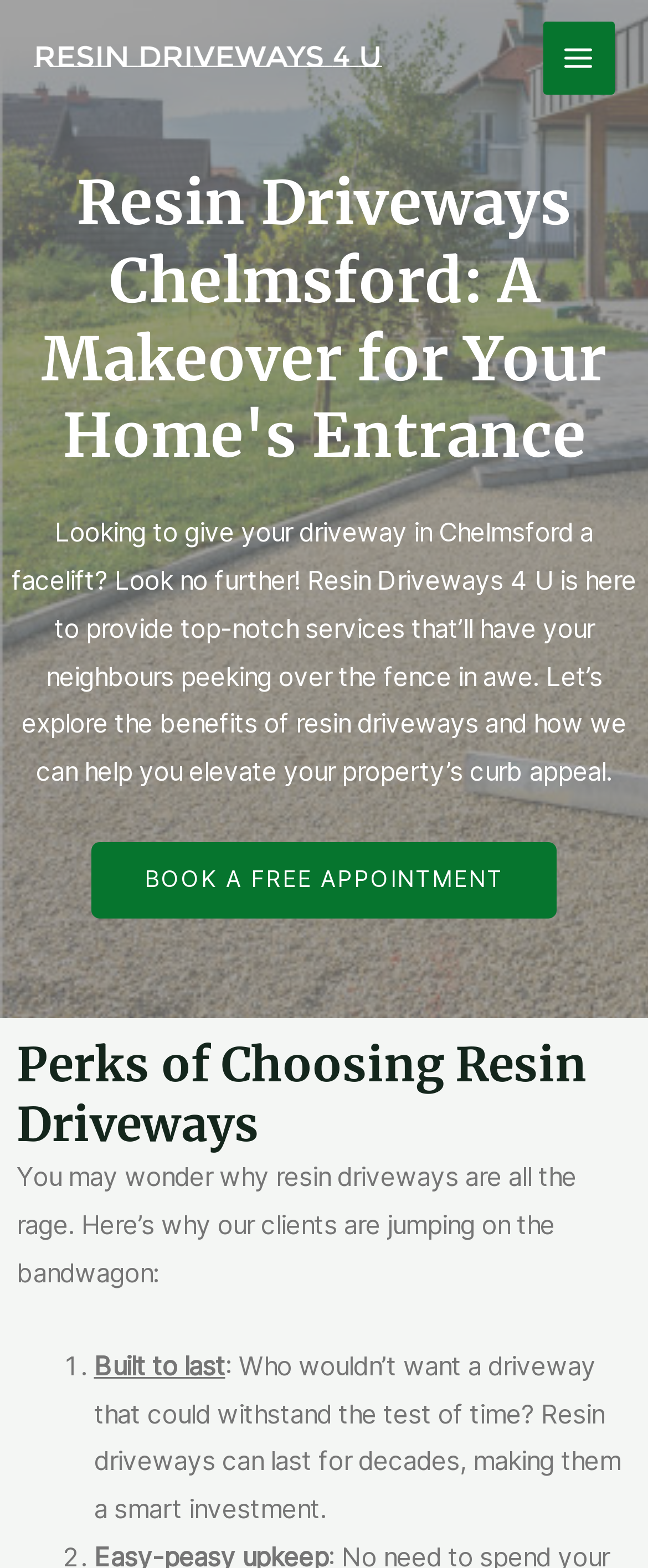Find the bounding box coordinates for the UI element that matches this description: "Main Menu".

[0.838, 0.014, 0.949, 0.06]